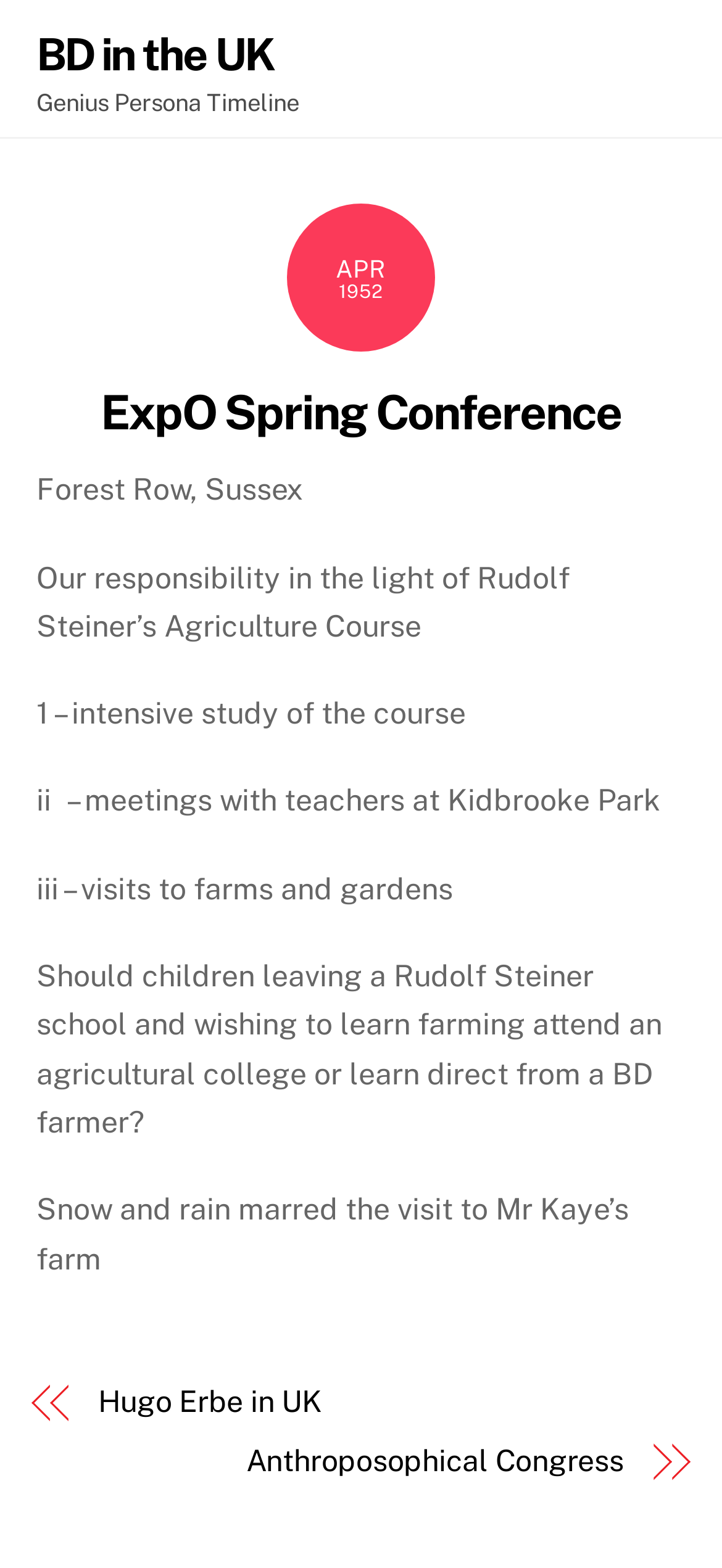Provide a short, one-word or phrase answer to the question below:
What is the topic of discussion in the light of Rudolf Steiner’s Agriculture Course?

Our responsibility